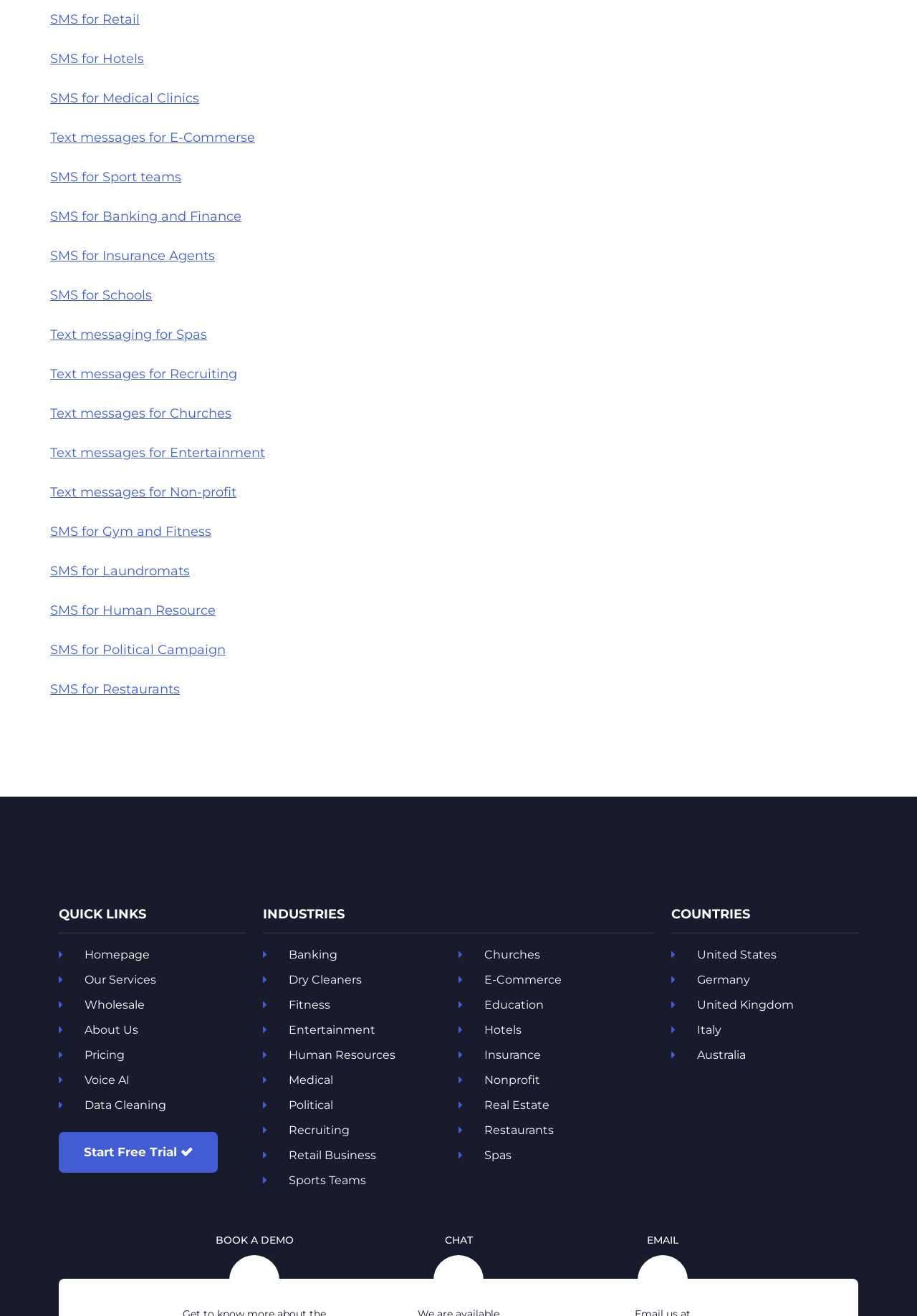Please identify the bounding box coordinates of the area that needs to be clicked to follow this instruction: "Click on SMS for Retail".

[0.055, 0.008, 0.152, 0.02]